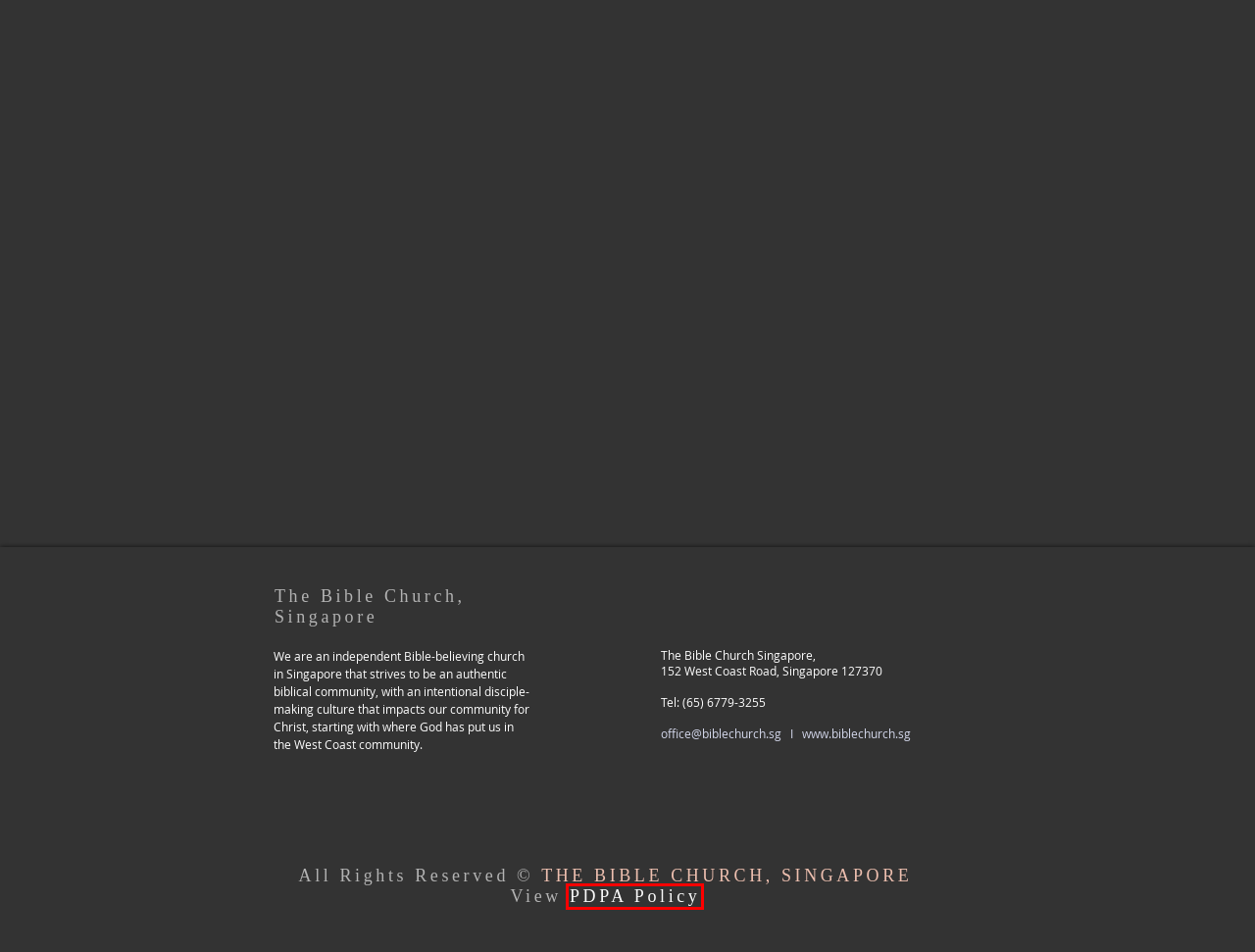You have a screenshot of a webpage with a red bounding box highlighting a UI element. Your task is to select the best webpage description that corresponds to the new webpage after clicking the element. Here are the descriptions:
A. The Bible Church
B. ABOUT US | The Bible Church
C. WHAT'S ON | The Bible Church
D. Bible-Believing | Singapore | The Bible Church, Singapore
E. PDPA | The Bible Church
F. Bulletin Sermon Outline and Slides | The Bible Church
G. PLAN A VISIT | The Bible Church
H. SERMONS | The Bible Church

E